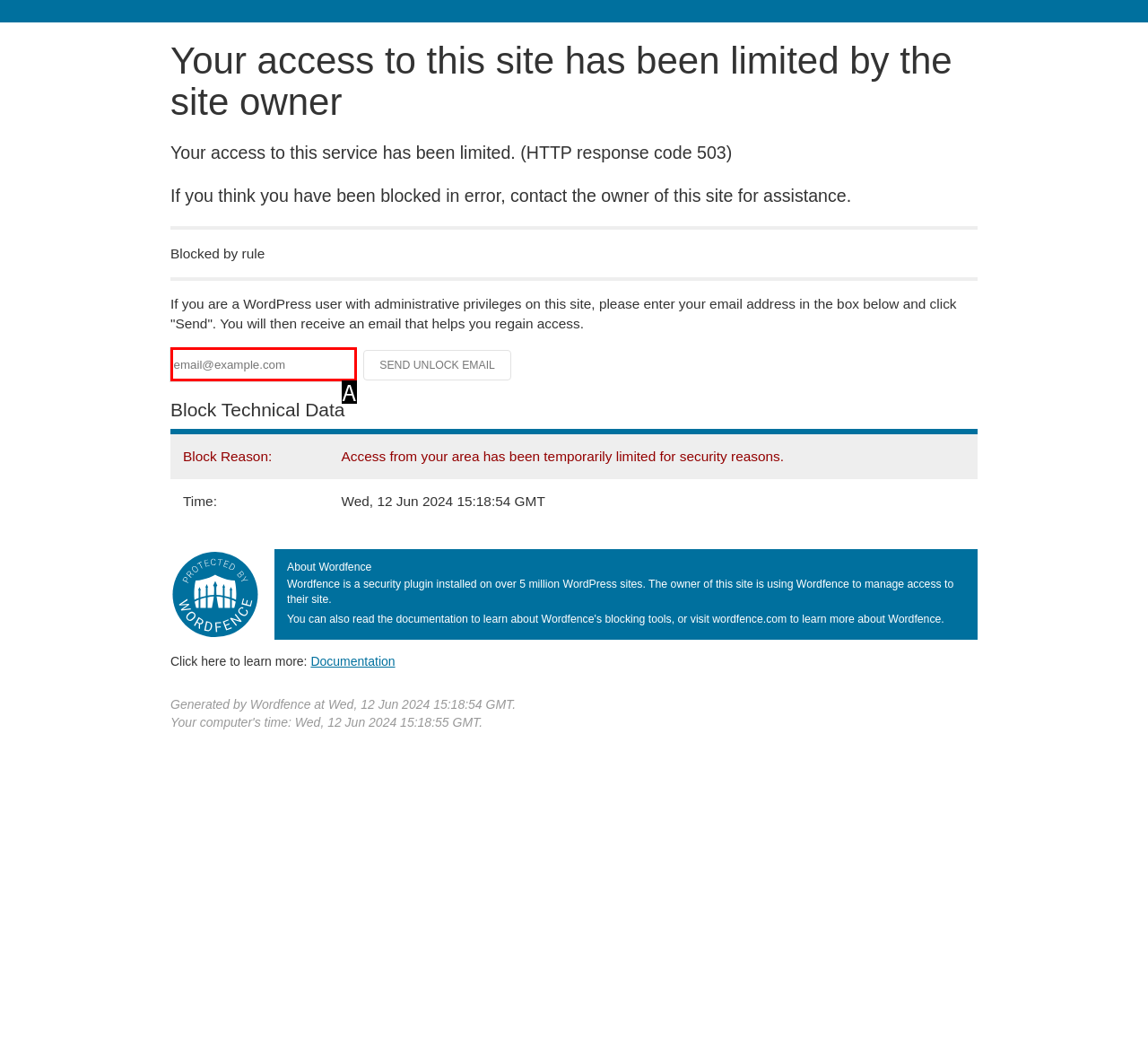Point out the option that aligns with the description: name="email" placeholder="email@example.com"
Provide the letter of the corresponding choice directly.

A